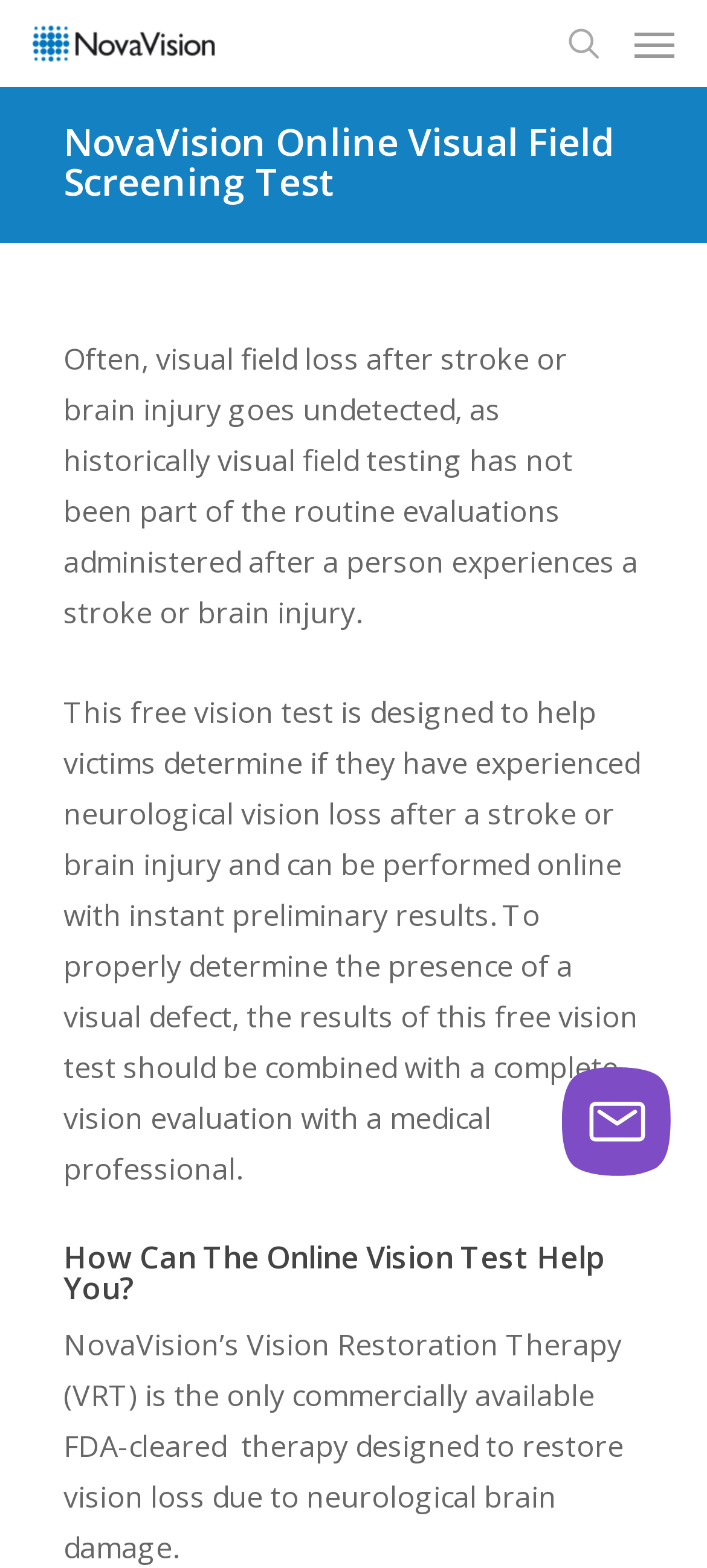Carefully examine the image and provide an in-depth answer to the question: What should be combined with the results of this free vision test?

According to the webpage, the results of this free vision test should be combined with a complete vision evaluation with a medical professional to properly determine the presence of a visual defect.